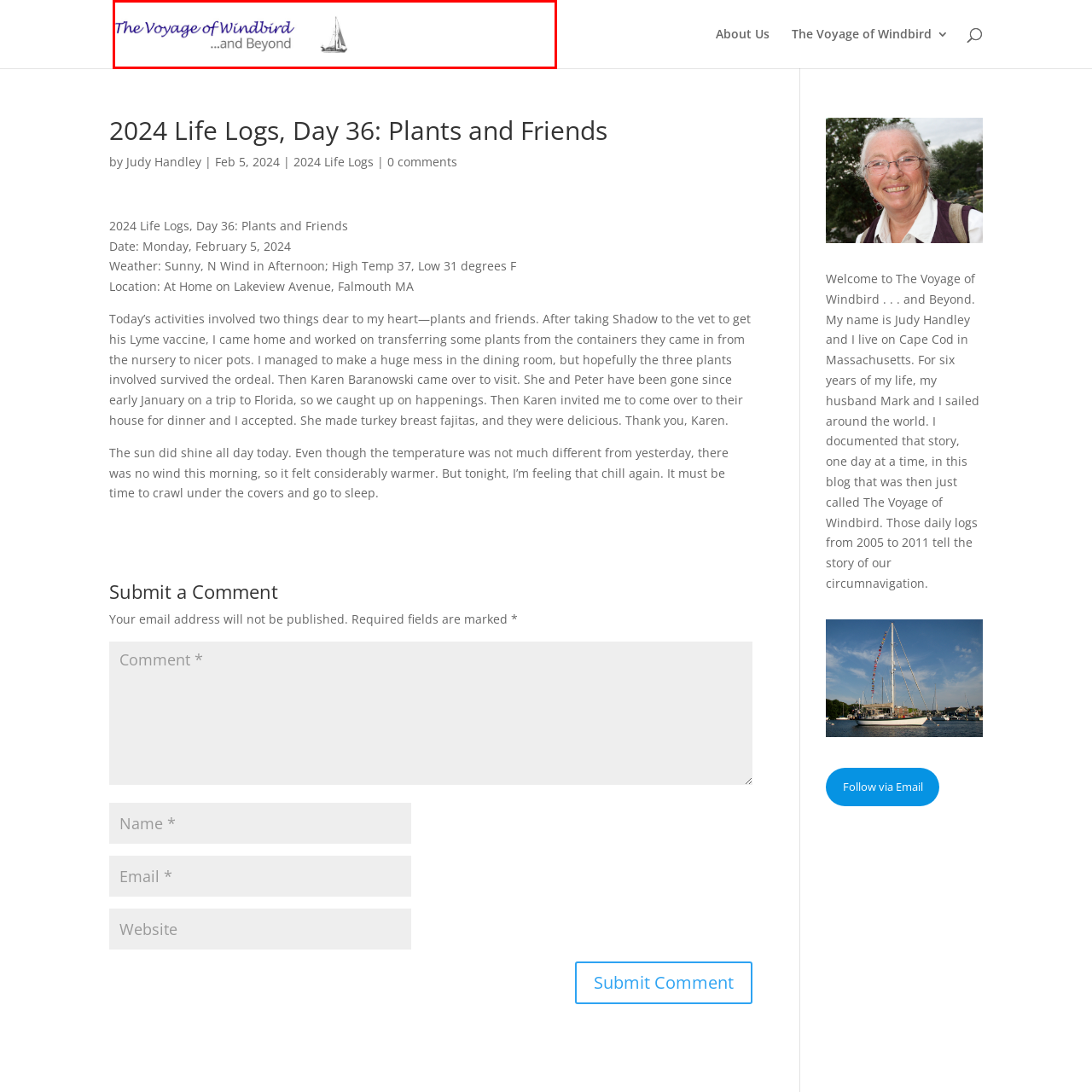Explain what is happening in the image inside the red outline in great detail.

The image features the header for "The Voyage of Windbird," showcasing a charming and inviting font. The text is elegantly styled in a purple hue, with "The Voyage of Windbird" emphasized prominently, followed by the phrase "...and Beyond" in a softer gray tone. Accompanying the text is a subtle illustration of a sailboat, which adds a nautical theme, evoking a sense of adventure and exploration. This header serves as a welcome introduction to the blog, inviting readers to delve into stories and experiences inspired by a life spent sailing and traveling.